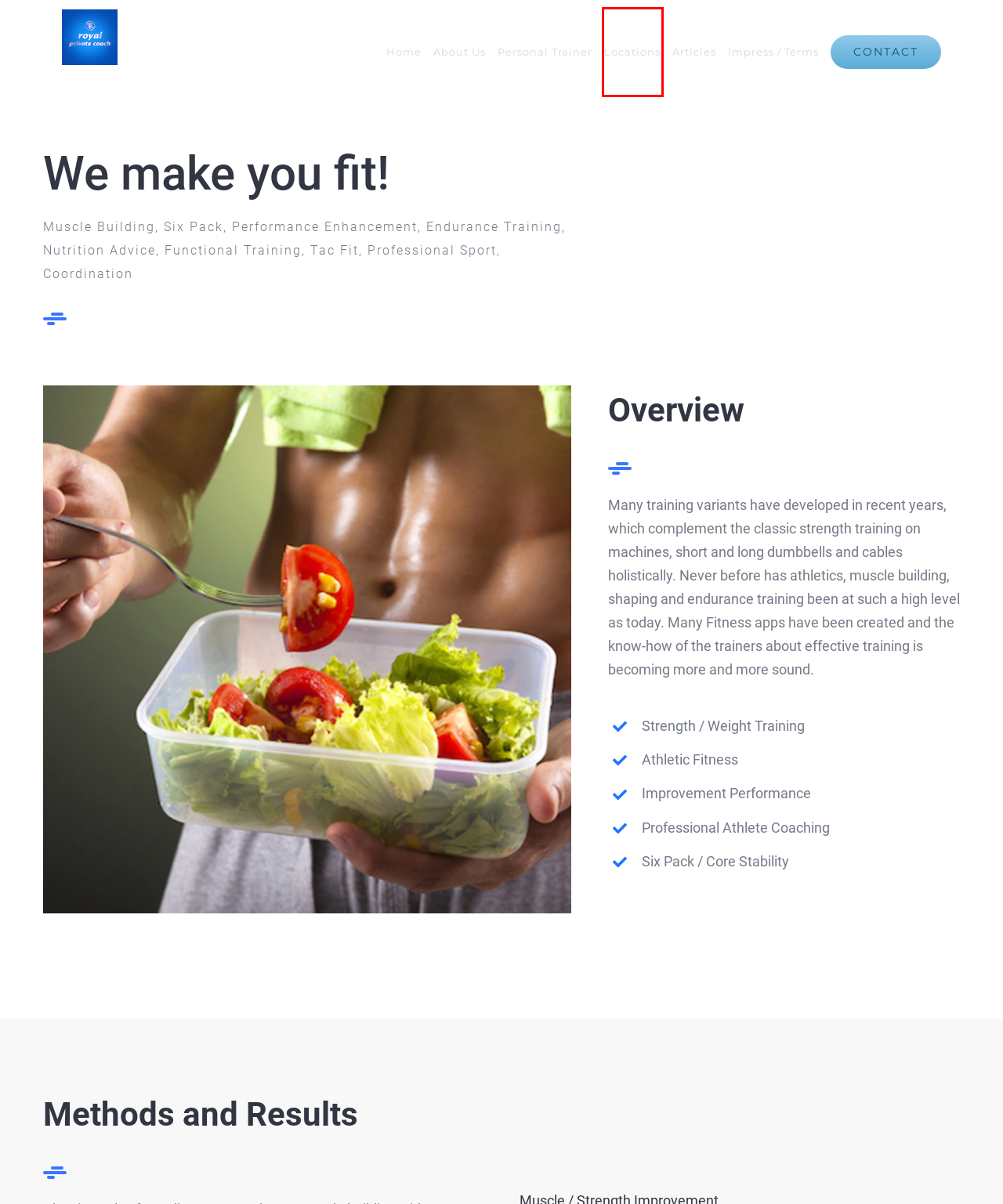You are presented with a screenshot of a webpage containing a red bounding box around an element. Determine which webpage description best describes the new webpage after clicking on the highlighted element. Here are the candidates:
A. Royal Private Coach - Programs for vitalisation, flexibility and coordination
B. Articles - About Fitness and Personal Training in Montreal
C. Pro 7 Taff - New York Body Plan - Intensive course for weight reduction
D. About Us - Royal Private Coach - Personal Training - Corporate Fitness Montreal
E. Royal Private Coach - Contact for Personal Training and Booking Requests
F. Impress / Terms- Royal Private Coach - Personal Trainer Vancouver
G. Royal Private Coach | Personal Trainer Montreal | Corporate Fitness
H. Locations | Royal Private Coach | Personal Trainer World

H